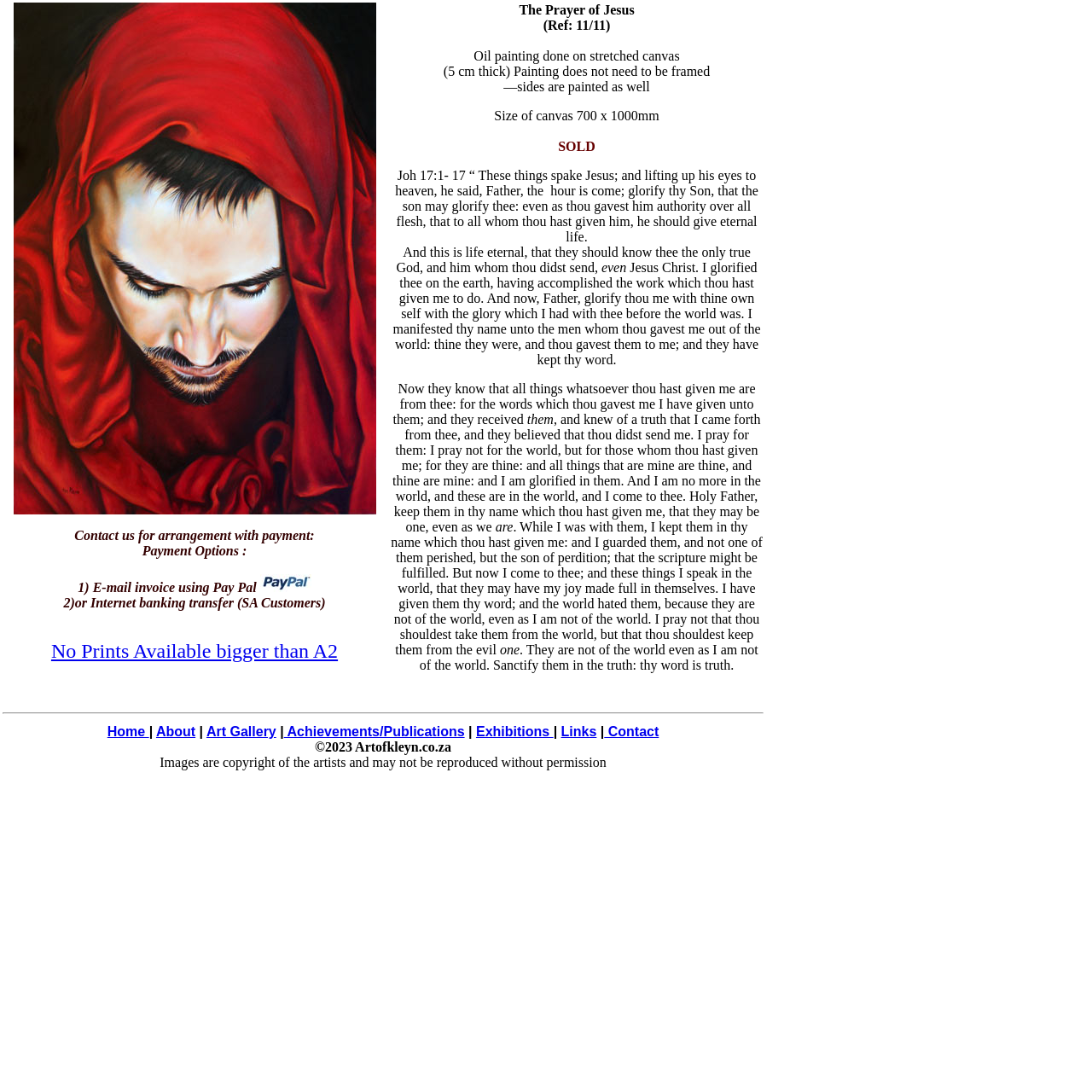Locate the bounding box coordinates of the region to be clicked to comply with the following instruction: "Click the 'No Prints Available bigger than A2' link". The coordinates must be four float numbers between 0 and 1, in the form [left, top, right, bottom].

[0.047, 0.586, 0.309, 0.606]